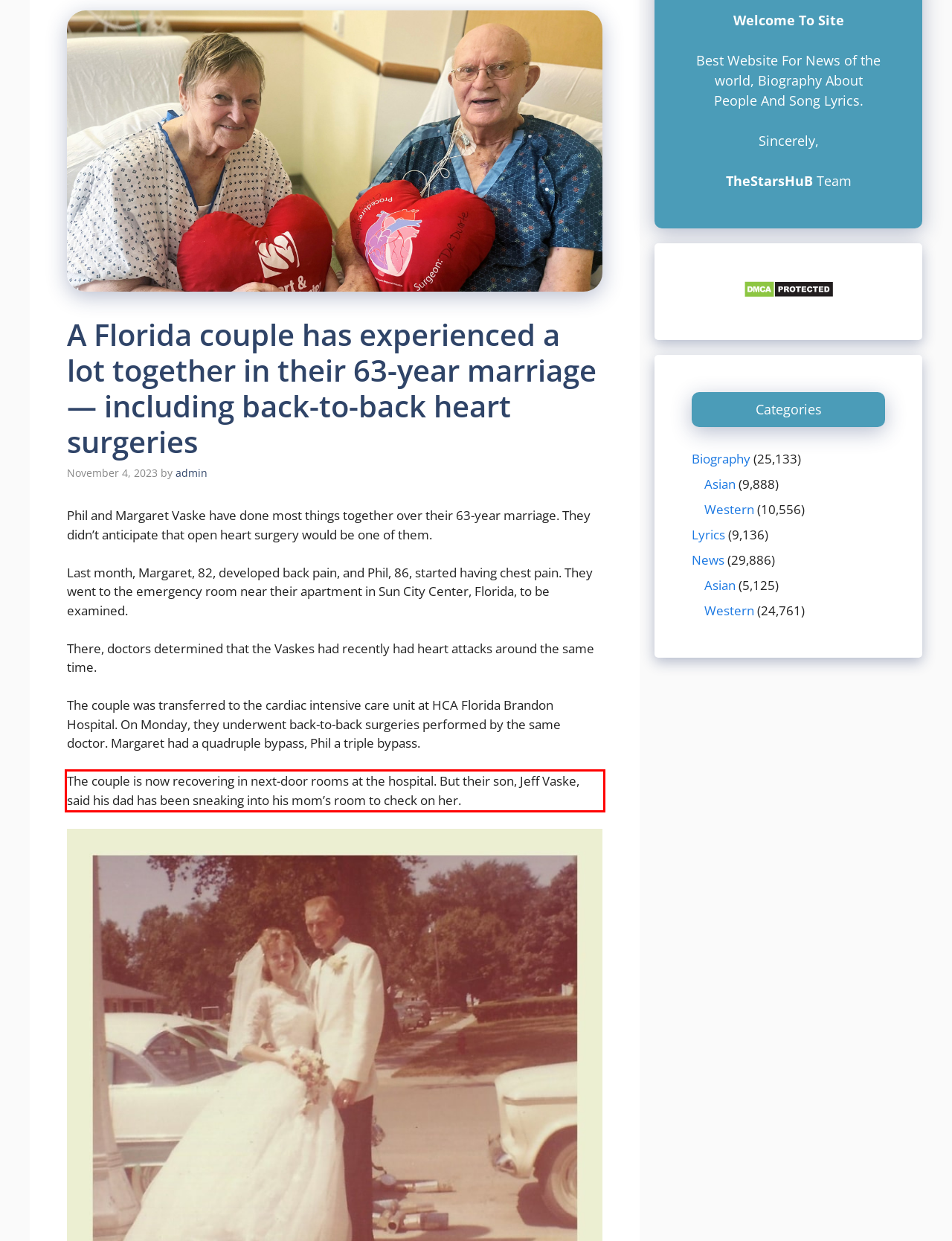Given a webpage screenshot, identify the text inside the red bounding box using OCR and extract it.

The couple is now recovering in next-door rooms at the hospital. But their son, Jeff Vaske, said his dad has been sneaking into his mom’s room to check on her.